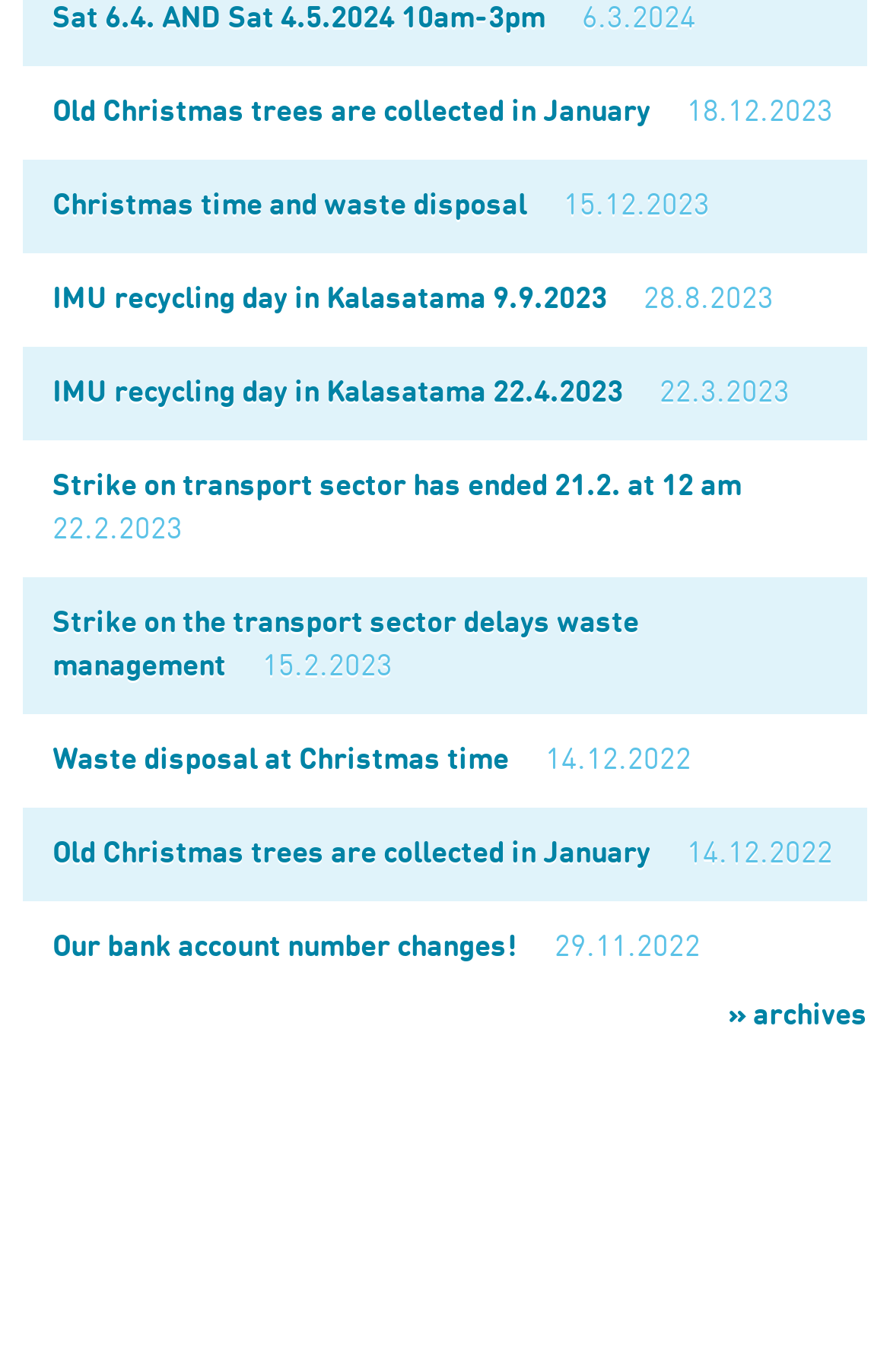Bounding box coordinates are to be given in the format (top-left x, top-left y, bottom-right x, bottom-right y). All values must be floating point numbers between 0 and 1. Provide the bounding box coordinate for the UI element described as: » archives

[0.818, 0.73, 0.974, 0.752]